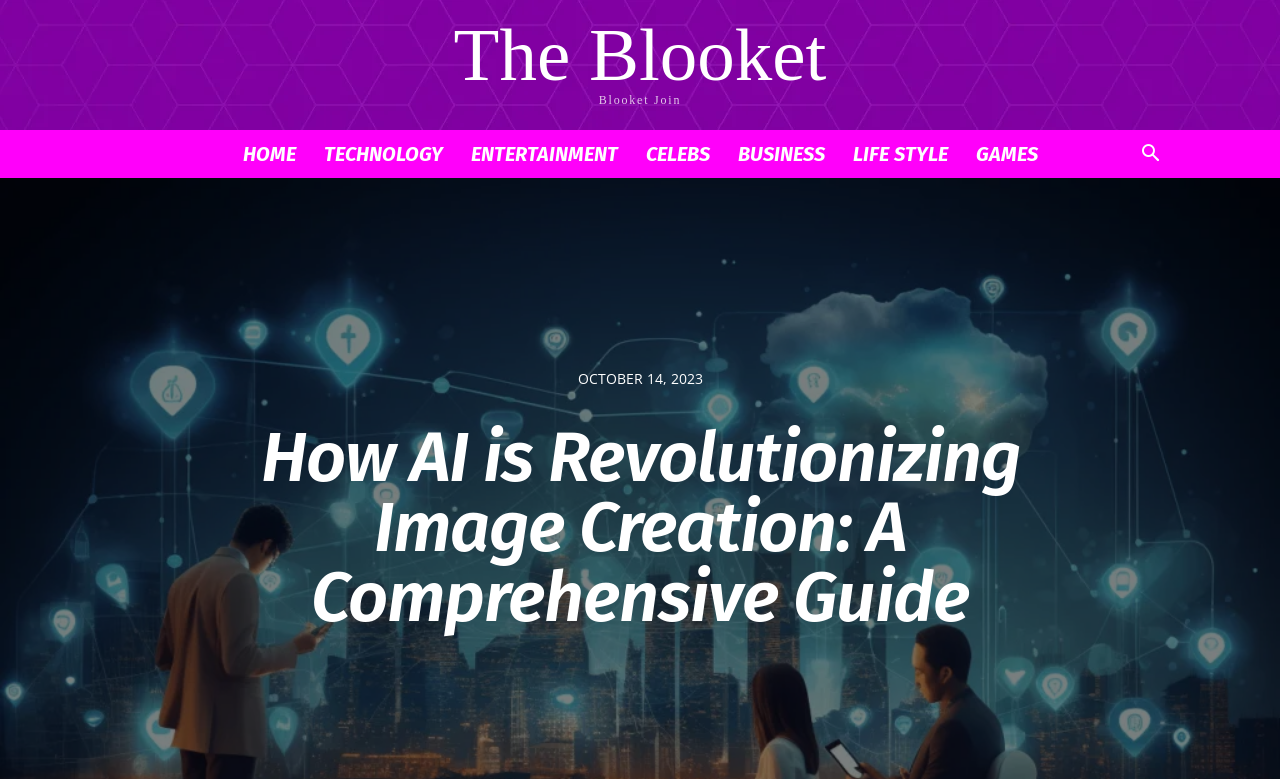From the element description: "aria-label="Search"", extract the bounding box coordinates of the UI element. The coordinates should be expressed as four float numbers between 0 and 1, in the order [left, top, right, bottom].

[0.88, 0.187, 0.917, 0.212]